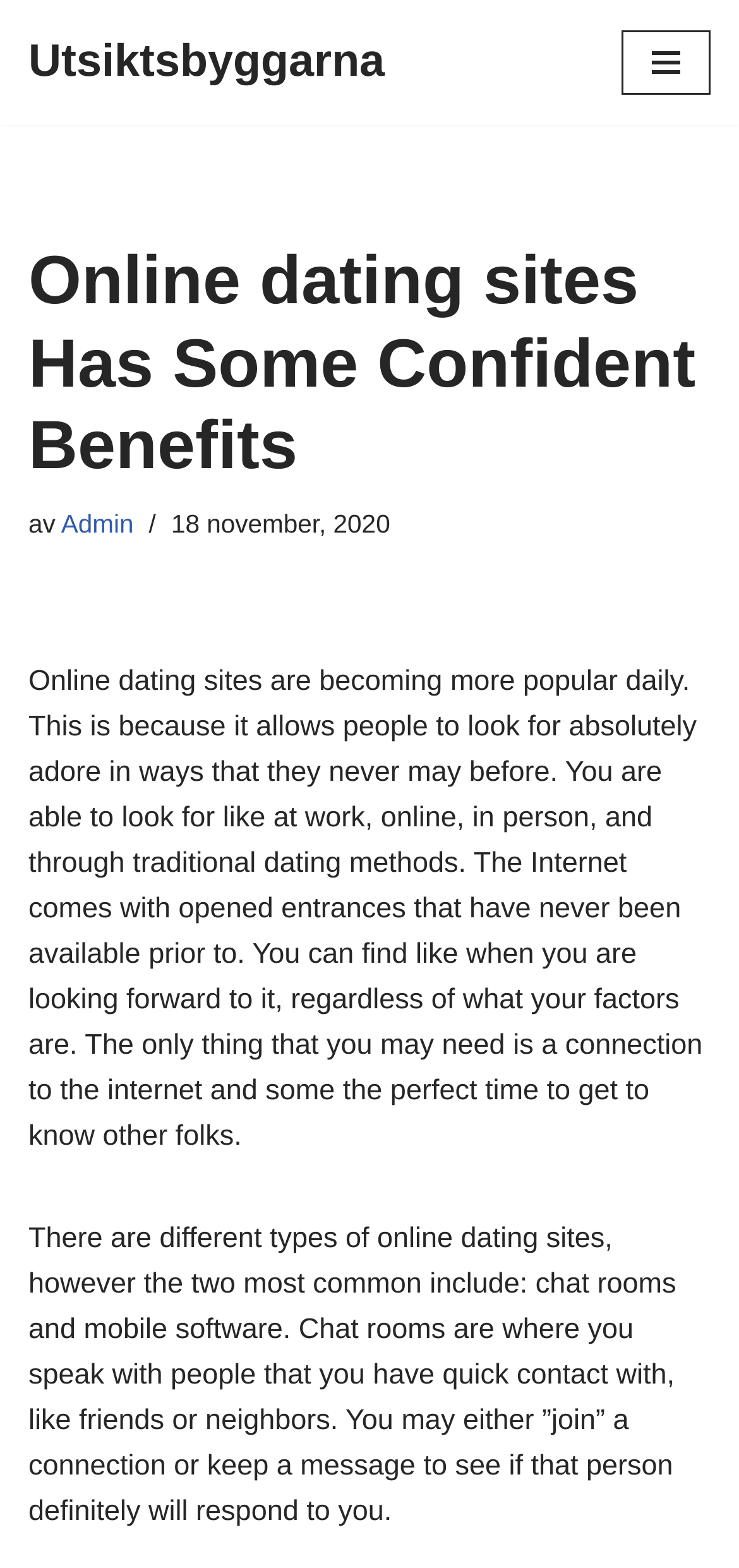When was the article published?
Give a one-word or short-phrase answer derived from the screenshot.

18 november, 2020